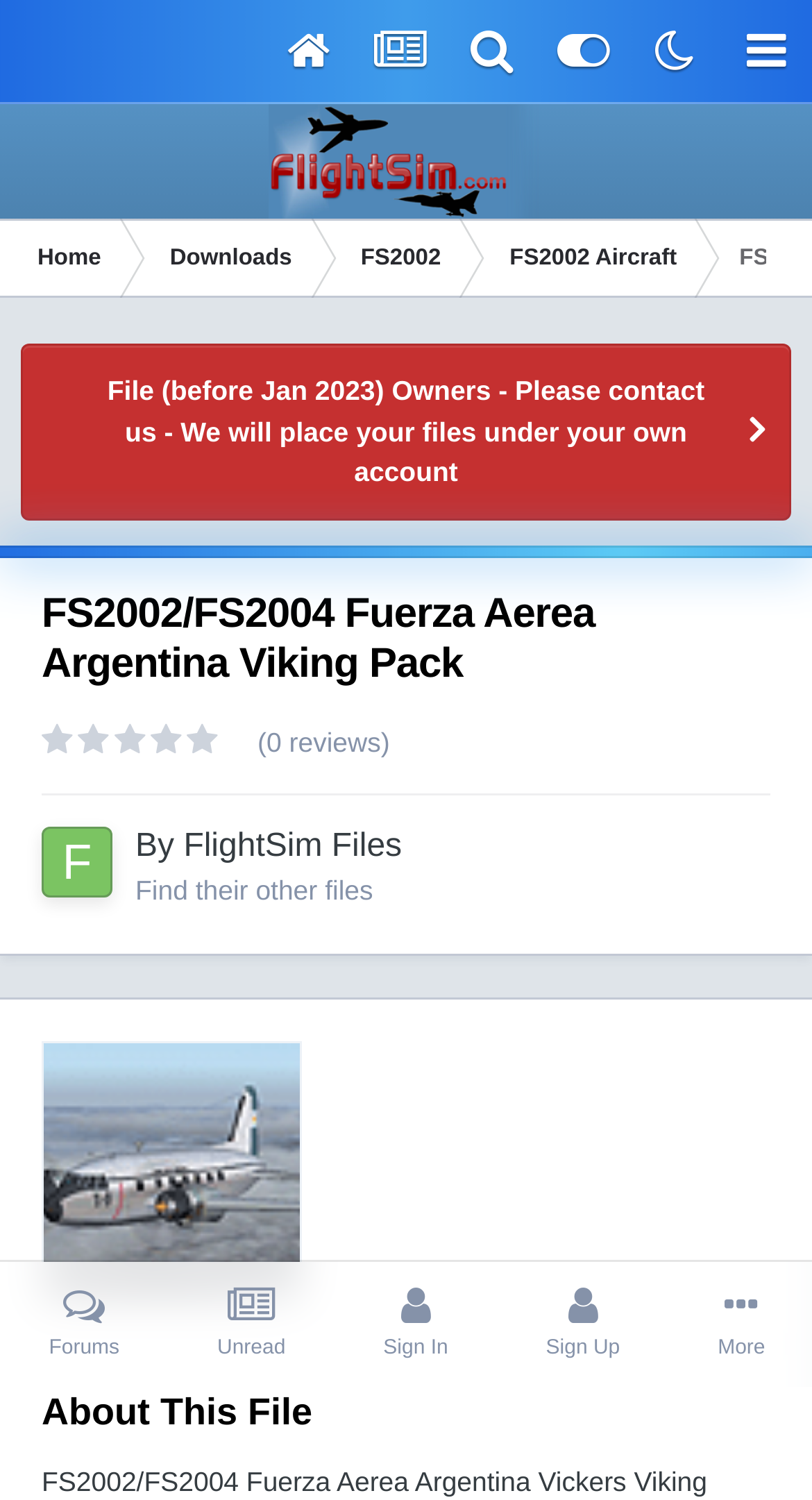What is the name of the air force featured on this webpage?
Use the image to answer the question with a single word or phrase.

Argentine Air Force